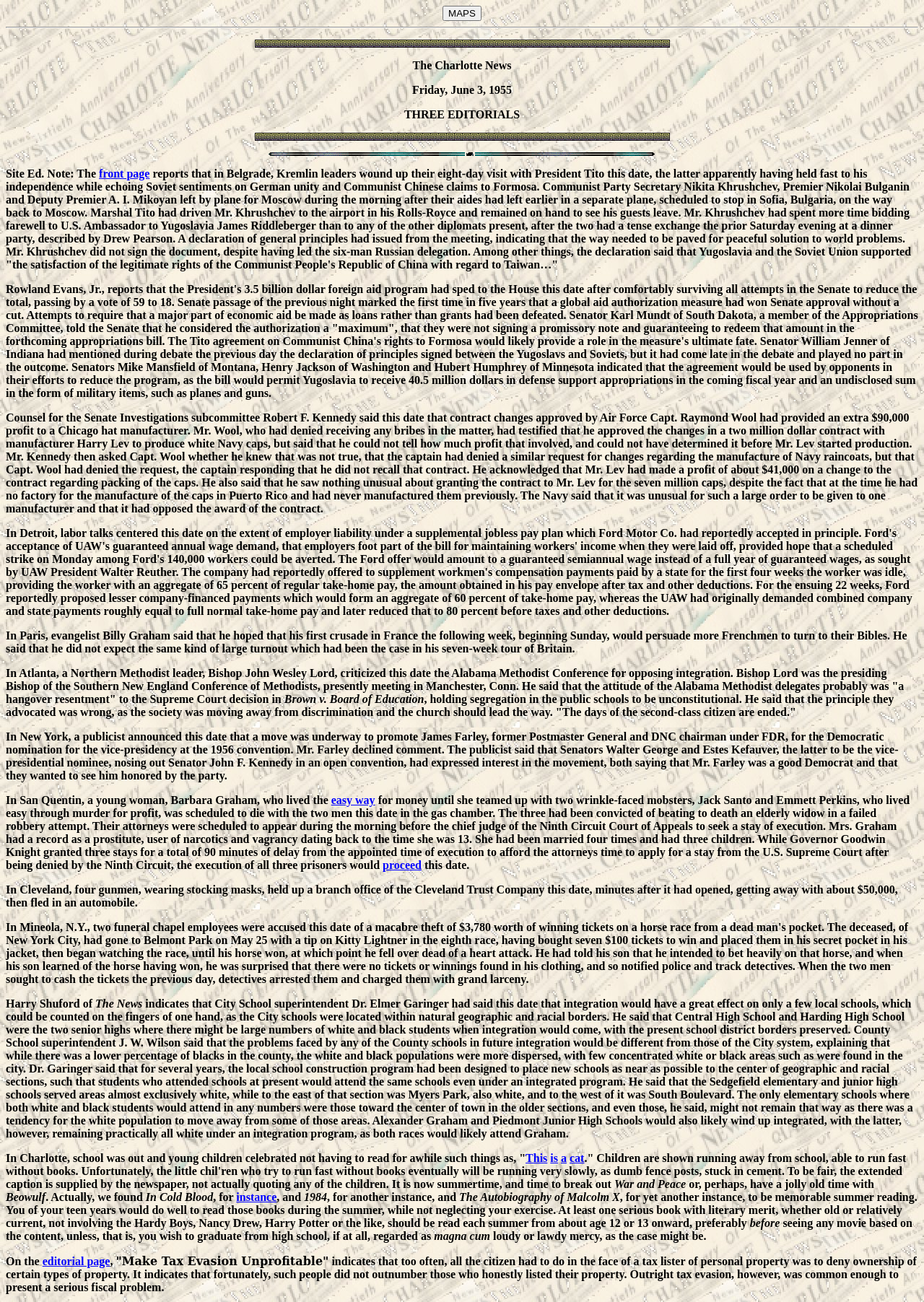Provide an in-depth caption for the elements present on the webpage.

This webpage appears to be a news archive from Friday, June 3, 1955. At the top, there is a link to "MAPS" and an image. Below that, there is a horizontal separator line, followed by the title "The Charlotte News" and the date "Friday, June 3, 1955". 

There are three images on the page, two of which are located near the top, and one near the middle. The main content of the page is divided into several sections, each containing news articles with headlines and summaries. 

The first article discusses the visit of Kremlin leaders to Yugoslavia, including a meeting with President Tito. The second article reports on the passage of a foreign aid program in the US Senate. The third article discusses a contract scandal involving the US Air Force and a hat manufacturer. 

Other articles on the page cover a range of topics, including politics, crime, and social issues. There are reports on evangelist Billy Graham's upcoming crusade in France, a criticism of the Alabama Methodist Conference's opposition to integration, and a story about a woman scheduled to be executed in California for her role in a murder. 

Additionally, there are articles about local news in Charlotte, including a discussion of school integration and a report on a bank robbery. The page also features a section with book recommendations for summer reading, suggesting that young people should read at least one serious book with literary merit each summer. Finally, there is an editorial page with an article titled "Make Tax Evasion Unprofitable".